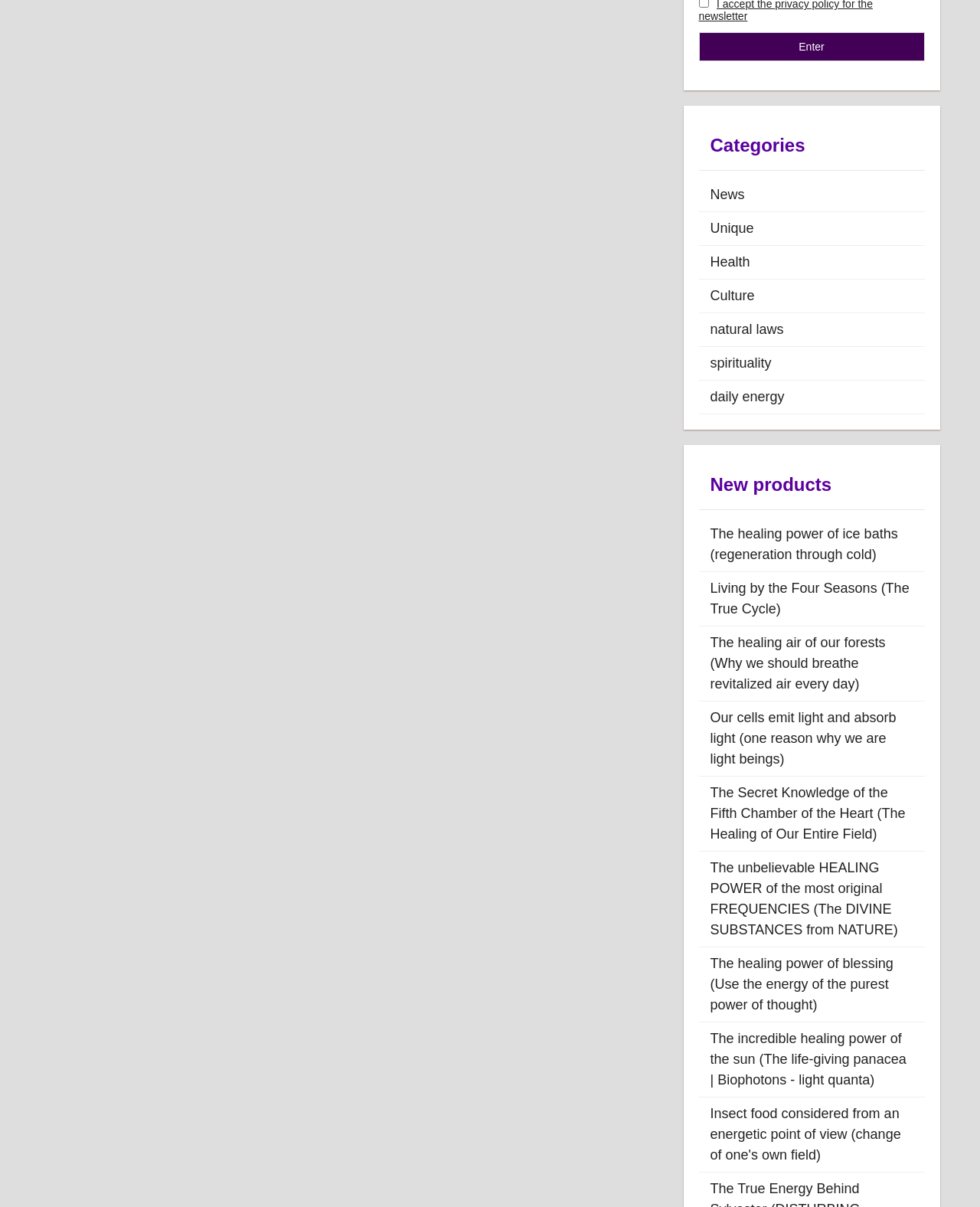Please provide the bounding box coordinates for the element that needs to be clicked to perform the instruction: "Click the Enter button". The coordinates must consist of four float numbers between 0 and 1, formatted as [left, top, right, bottom].

[0.713, 0.026, 0.943, 0.051]